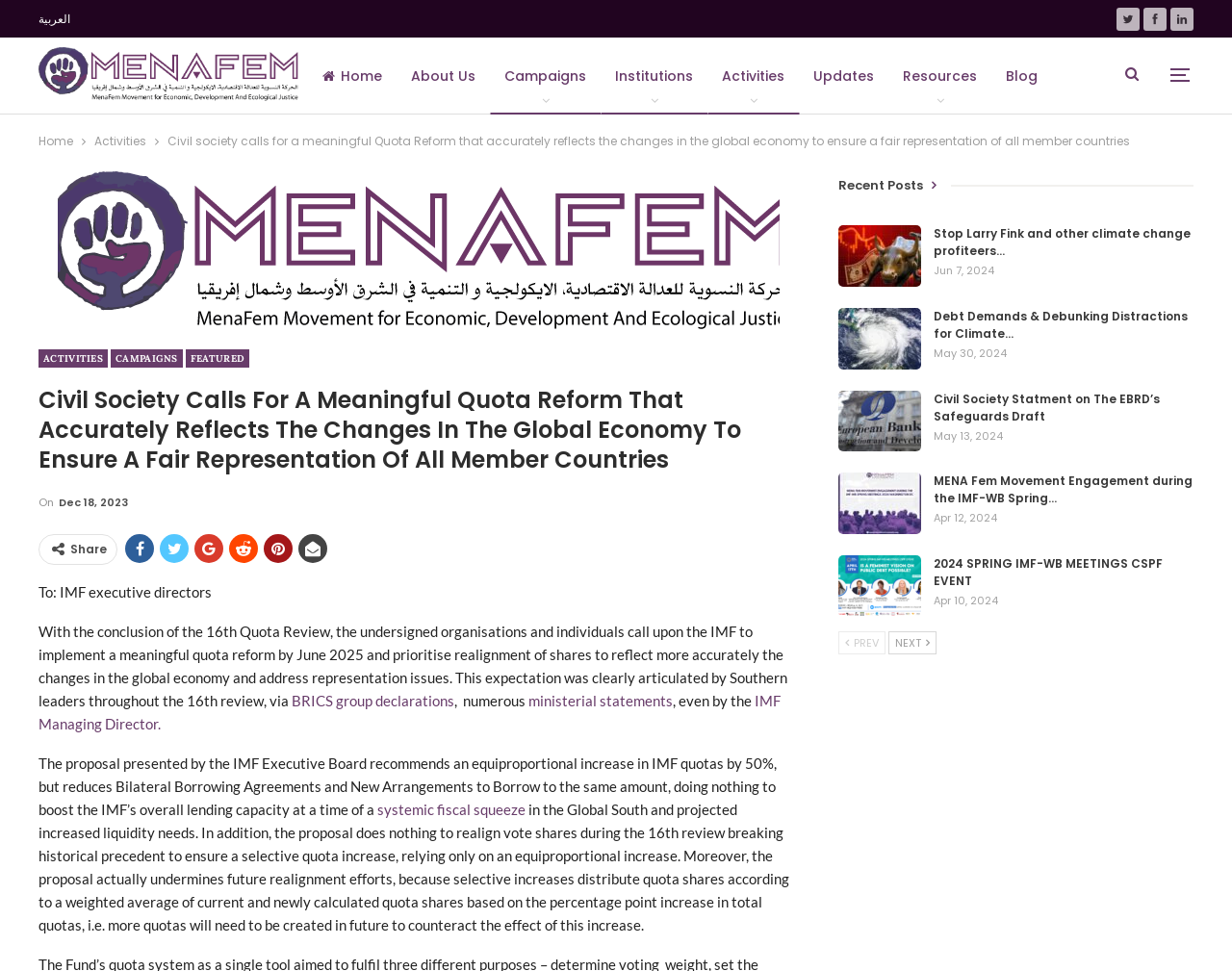Pinpoint the bounding box coordinates of the clickable element needed to complete the instruction: "Click the 'About Us' link". The coordinates should be provided as four float numbers between 0 and 1: [left, top, right, bottom].

[0.322, 0.04, 0.398, 0.117]